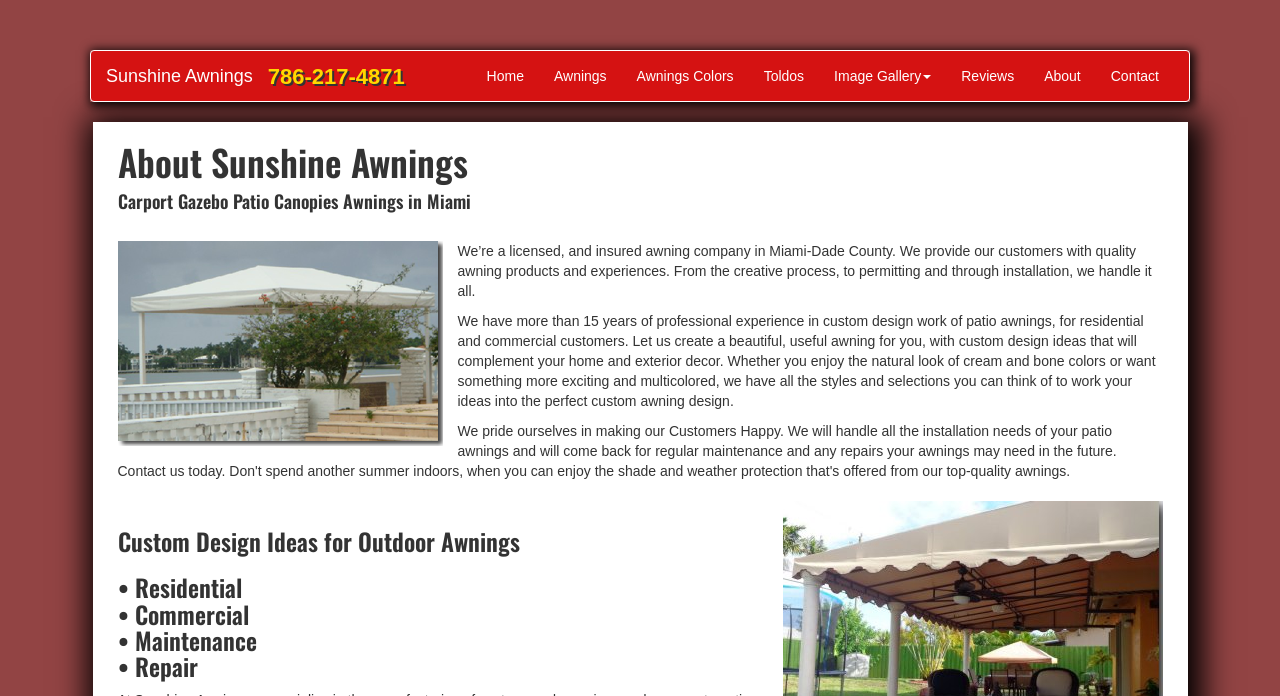Please specify the bounding box coordinates of the element that should be clicked to execute the given instruction: 'View the 'Image Gallery''. Ensure the coordinates are four float numbers between 0 and 1, expressed as [left, top, right, bottom].

[0.64, 0.073, 0.739, 0.145]